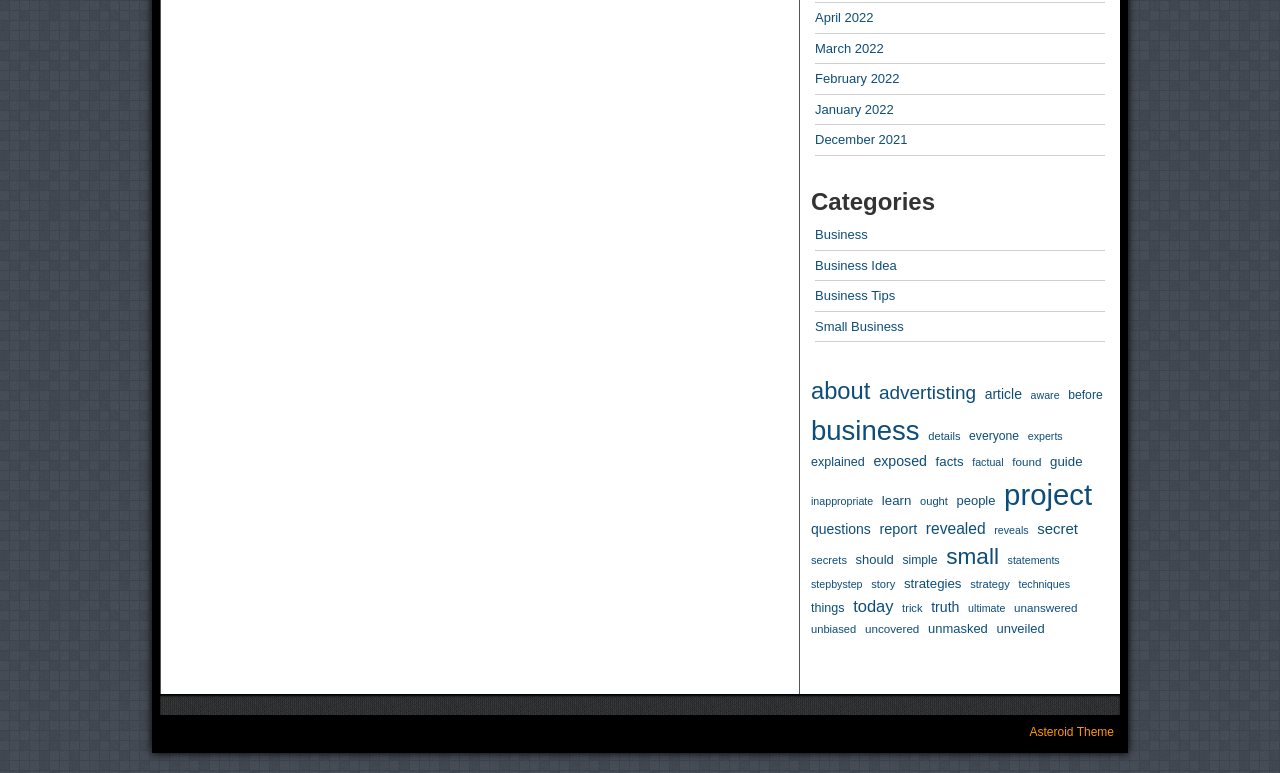What is the theme of the website?
Refer to the image and respond with a one-word or short-phrase answer.

Asteroid